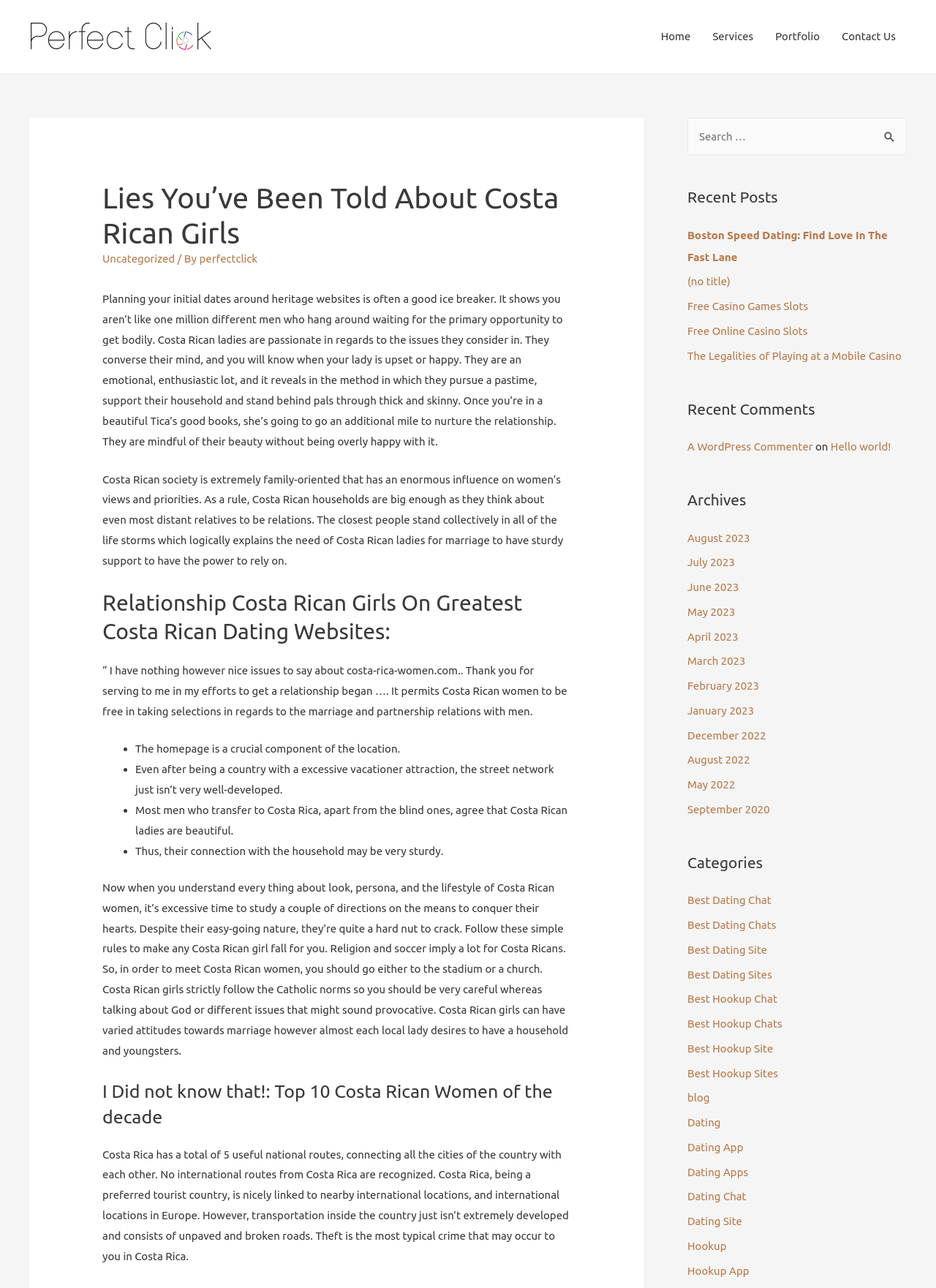What is the purpose of the search bar on the webpage?
Please provide a single word or phrase answer based on the image.

To search for content